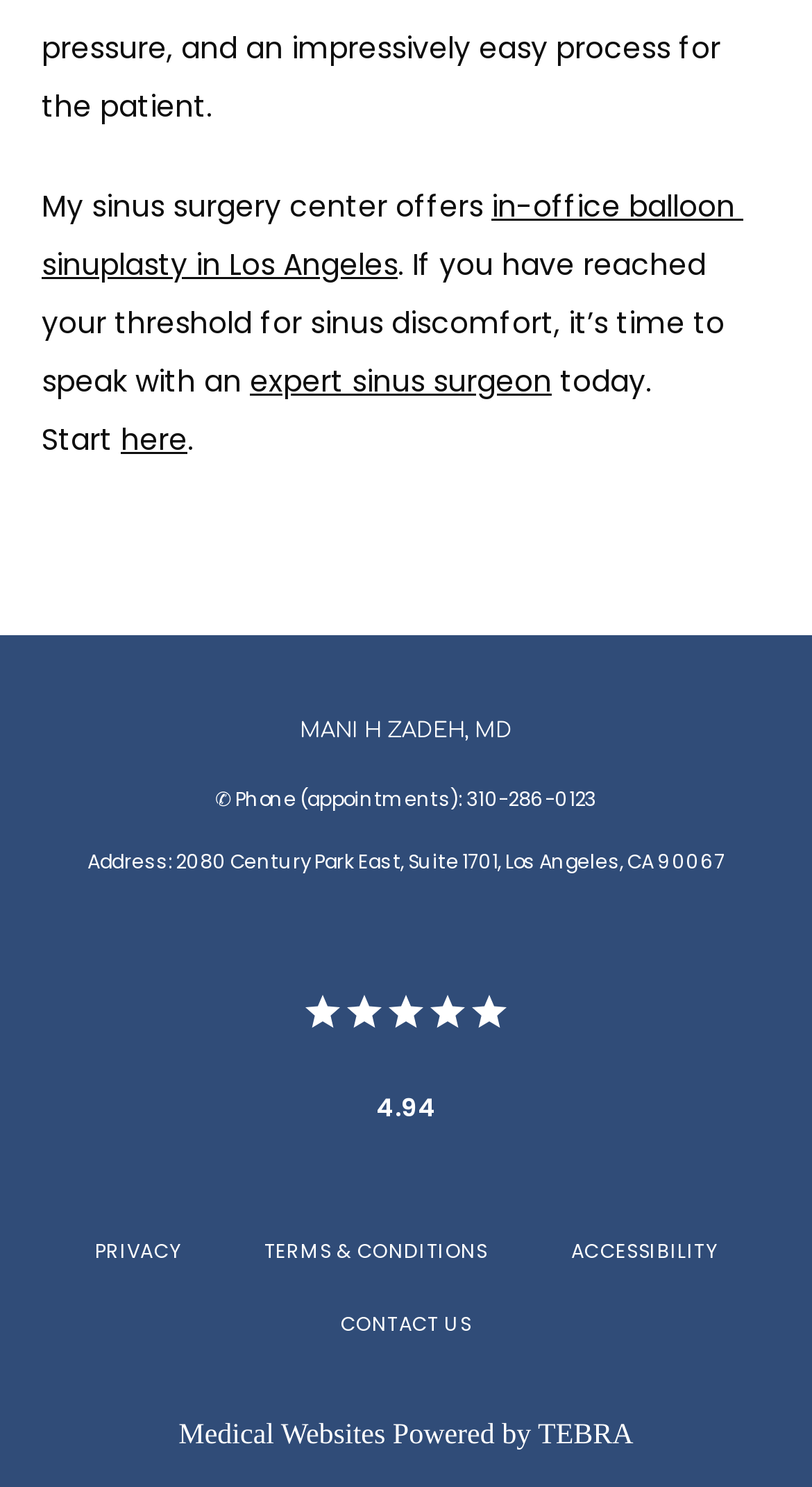Refer to the image and offer a detailed explanation in response to the question: What is the phone number for appointments?

I found the phone number by examining the link element with ID 166, which contains the text '✆ Phone (appointments): 310-286-0123 Address: 2080 Century Park East, Suite 1701, Los Angeles, CA 90067'. The phone number is '310-286-0123'.